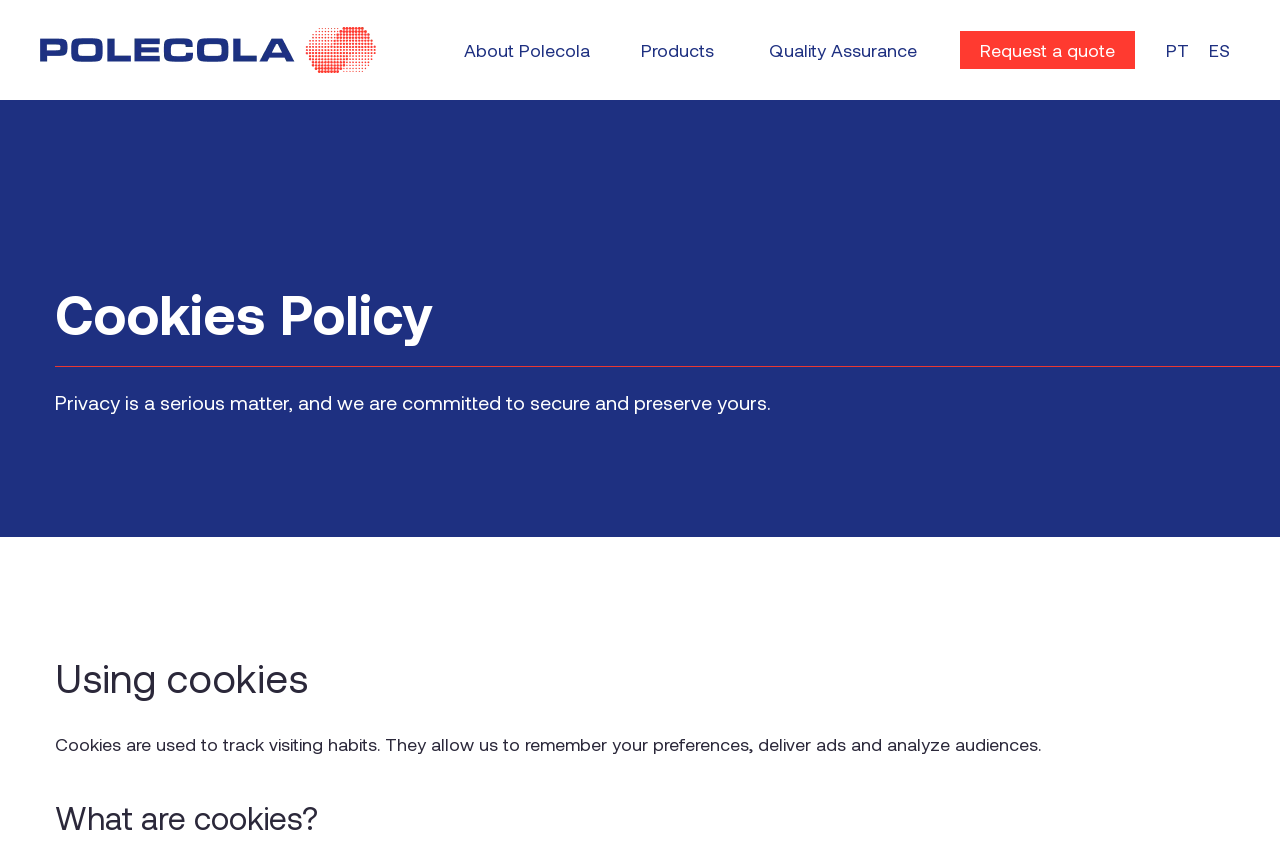Provide the bounding box coordinates in the format (top-left x, top-left y, bottom-right x, bottom-right y). All values are floating point numbers between 0 and 1. Determine the bounding box coordinate of the UI element described as: parent_node: Sign in Sign up

None